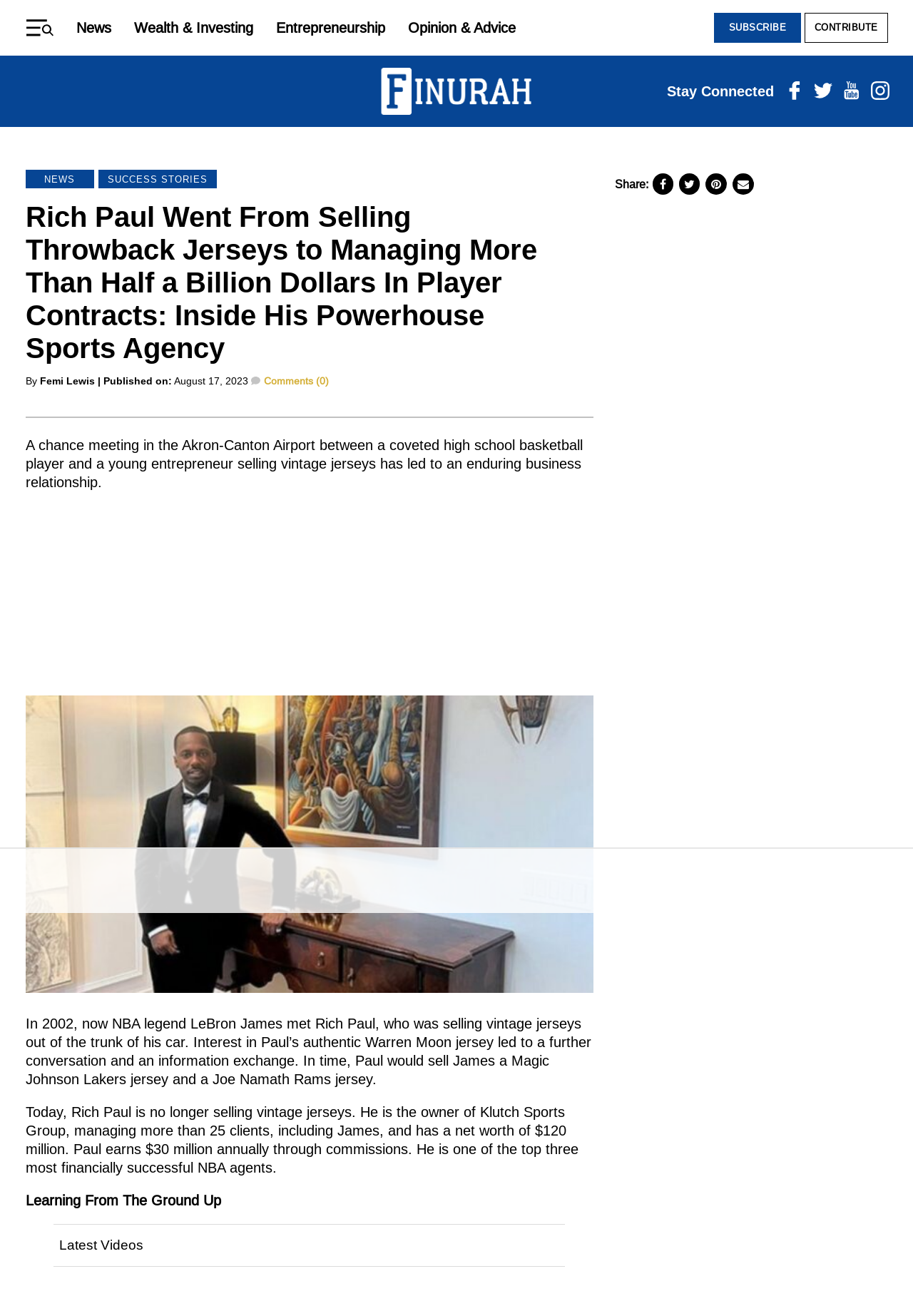Kindly determine the bounding box coordinates for the clickable area to achieve the given instruction: "Share the article".

[0.673, 0.136, 0.713, 0.145]